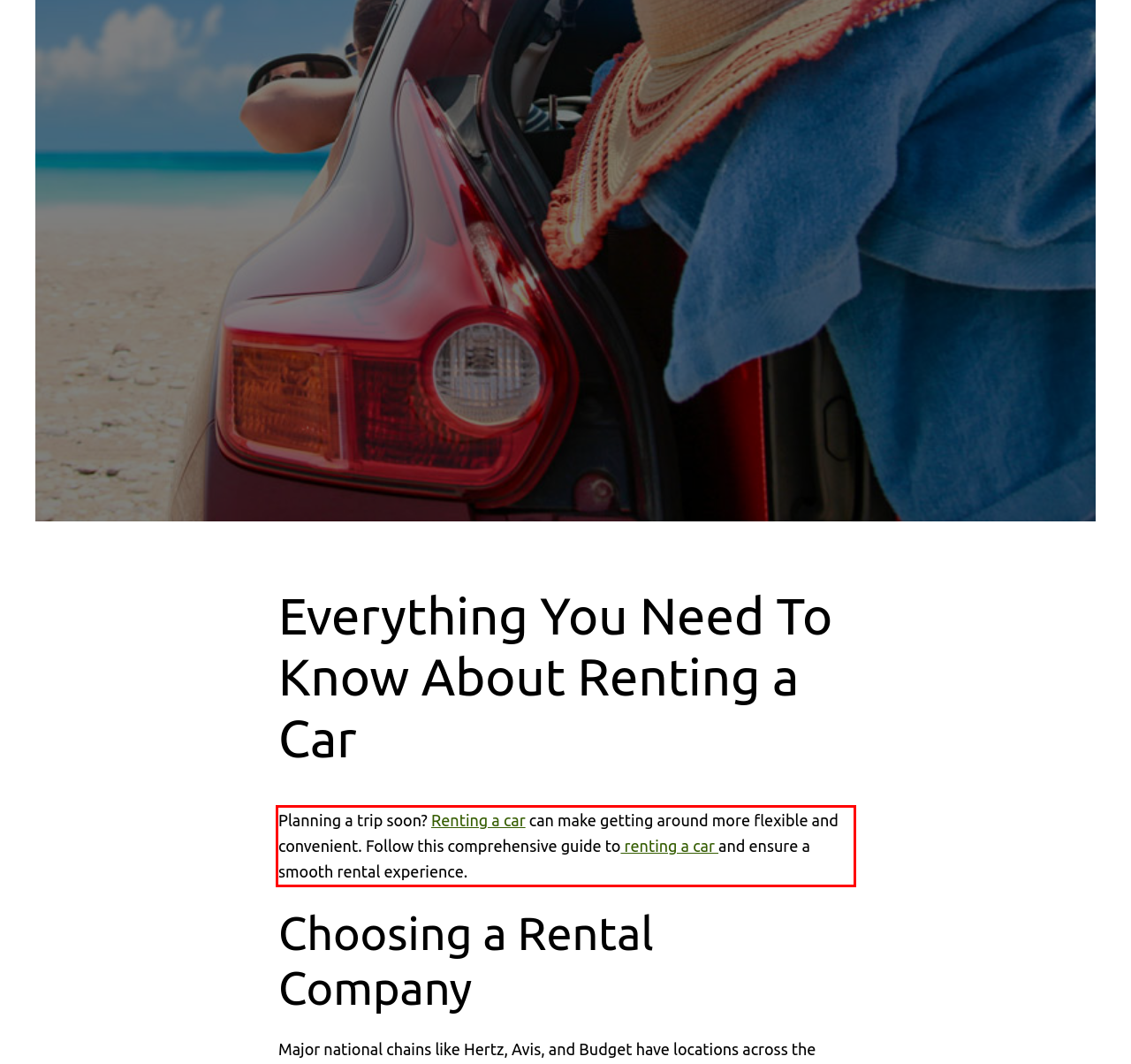You have a screenshot of a webpage with a red bounding box. Identify and extract the text content located inside the red bounding box.

Planning a trip soon? Renting a car can make getting around more flexible and convenient. Follow this comprehensive guide to renting a car and ensure a smooth rental experience.